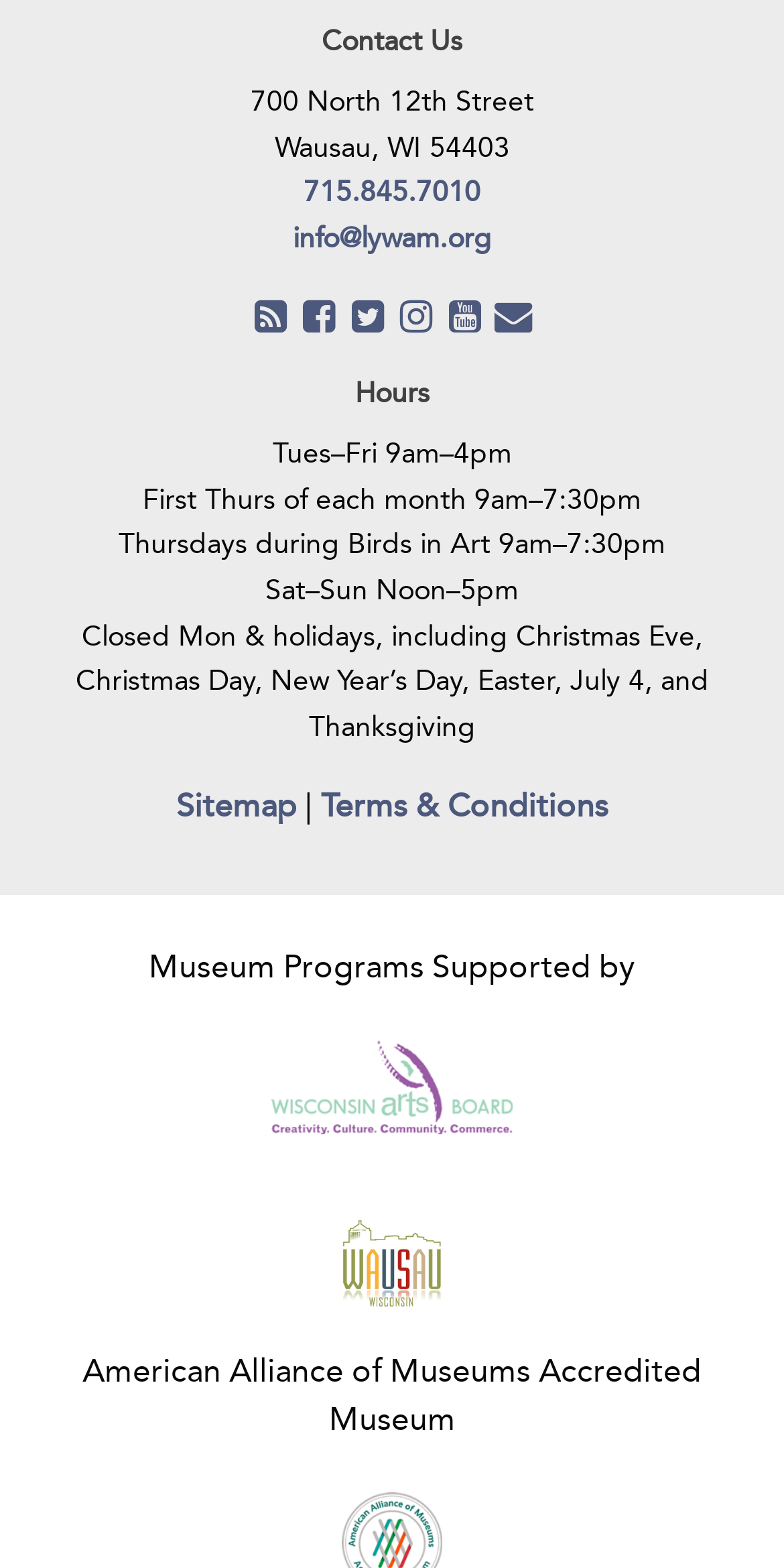Extract the bounding box coordinates of the UI element described: "title="Contact Us"". Provide the coordinates in the format [left, top, right, bottom] with values ranging from 0 to 1.

[0.624, 0.19, 0.686, 0.212]